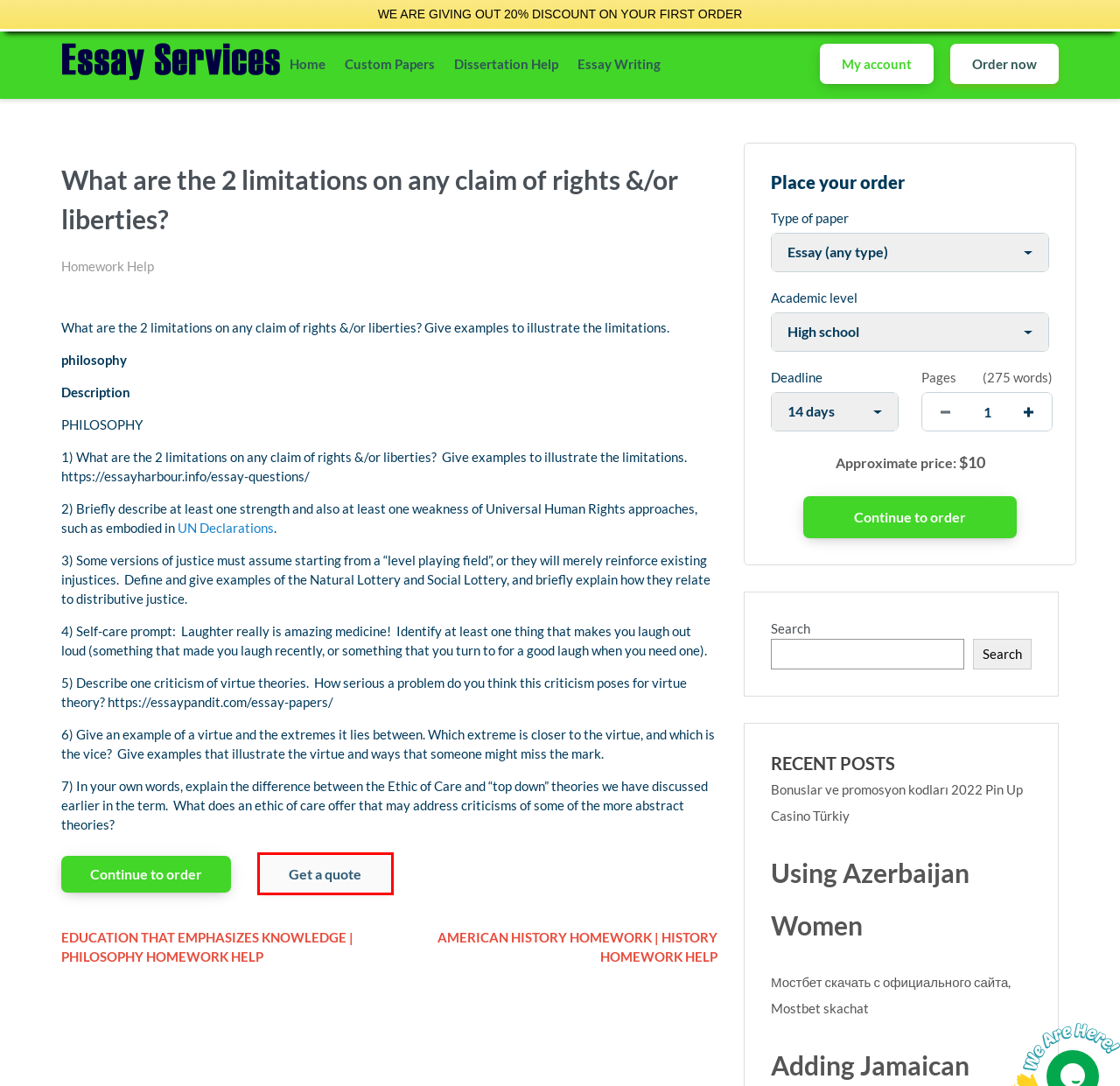Please examine the screenshot provided, which contains a red bounding box around a UI element. Select the webpage description that most accurately describes the new page displayed after clicking the highlighted element. Here are the candidates:
A. Education that emphasizes knowledge | Philosophy homework help - Essay Services
B. Using Azerbaijan Women - Essay Services
C. Dissertation Help - Essay Services
D. Homework Help - Essay Services
E. Place an Order
F. Dashboard | Essay Services
G. American history homework | History homework help - Essay Services
H. Place a New Inquiry

H